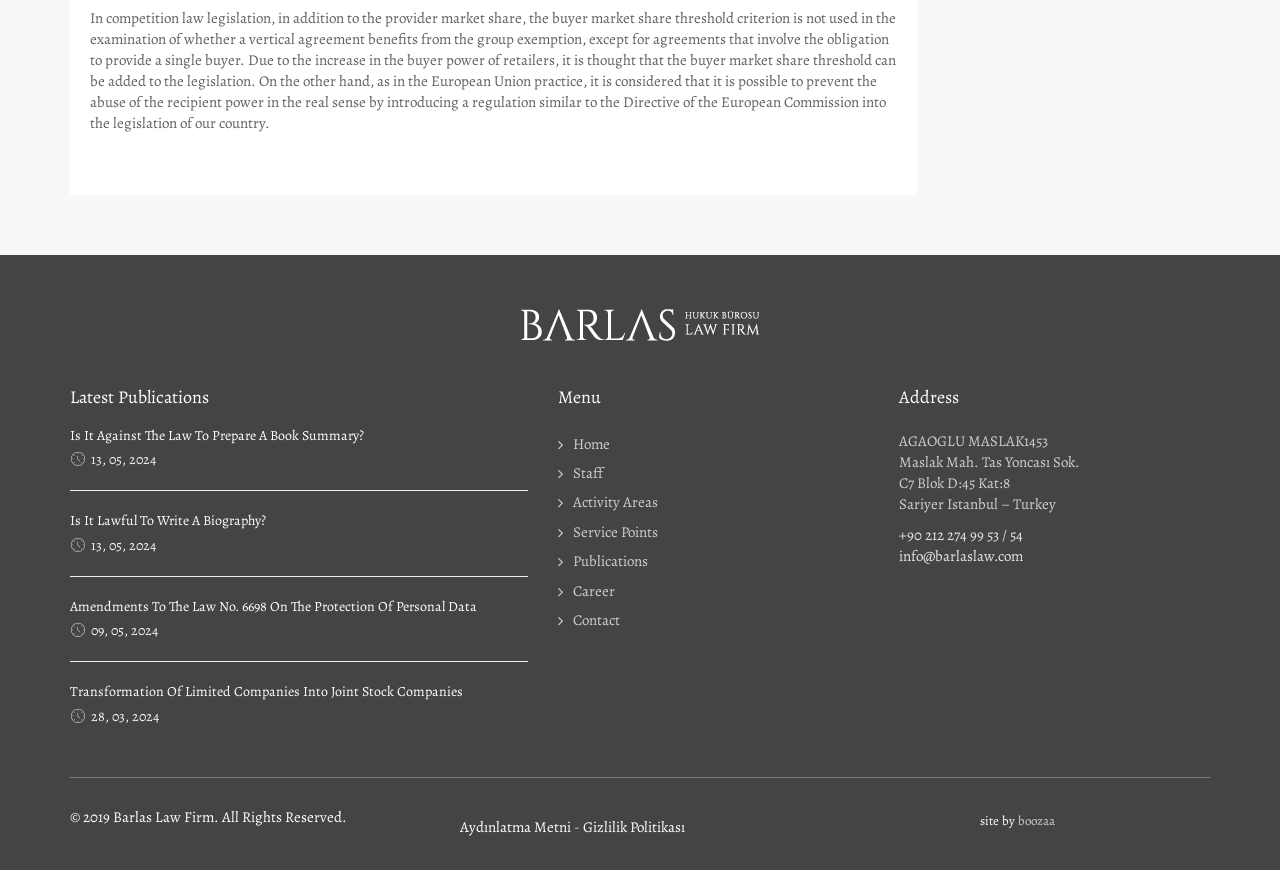How many publications are listed?
Please give a detailed and elaborate explanation in response to the question.

The webpage has a section titled 'Latest Publications' which lists four articles with headings, links, and dates.